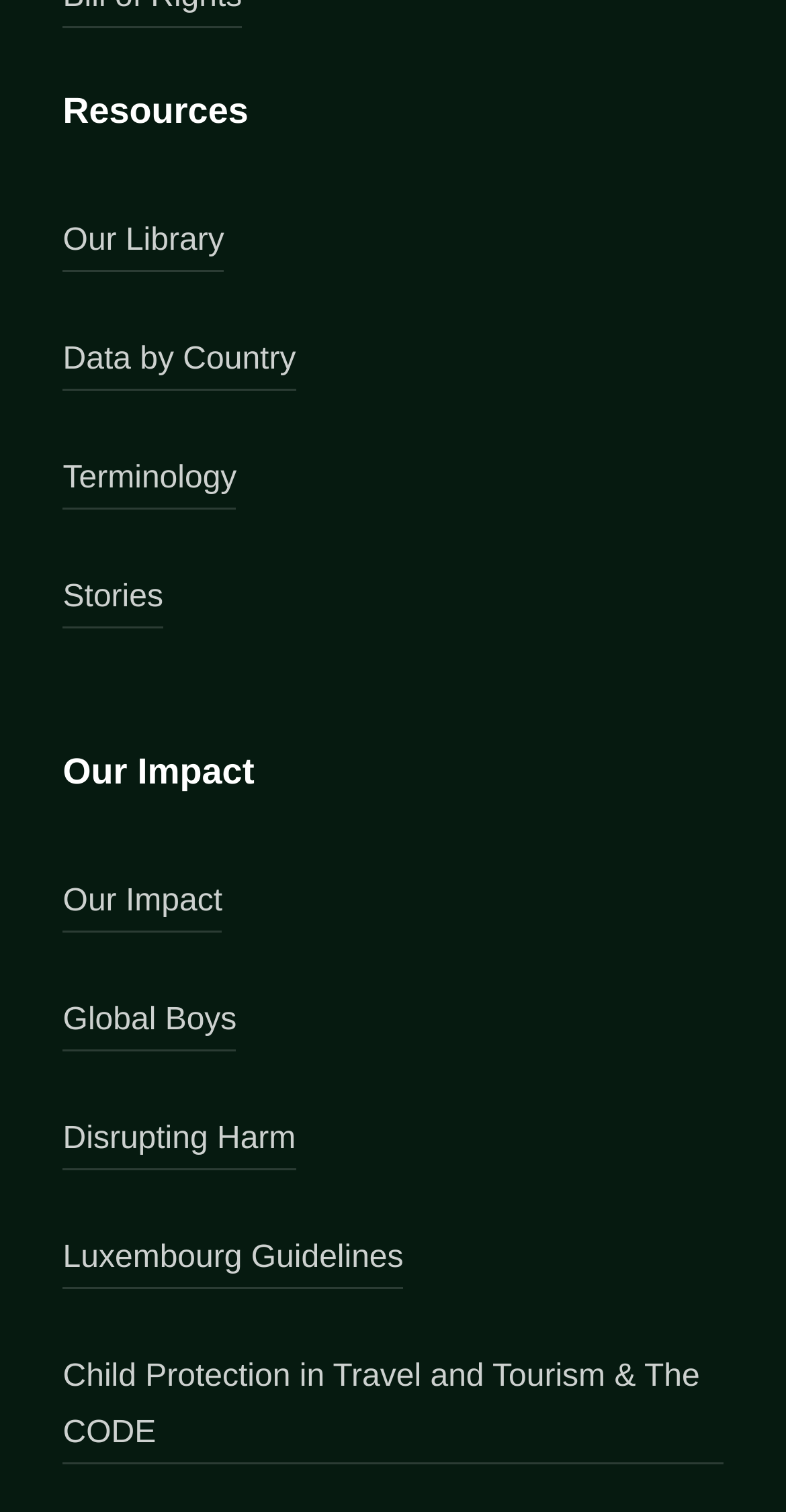Can you show the bounding box coordinates of the region to click on to complete the task described in the instruction: "View Our Library"?

[0.08, 0.142, 0.285, 0.18]